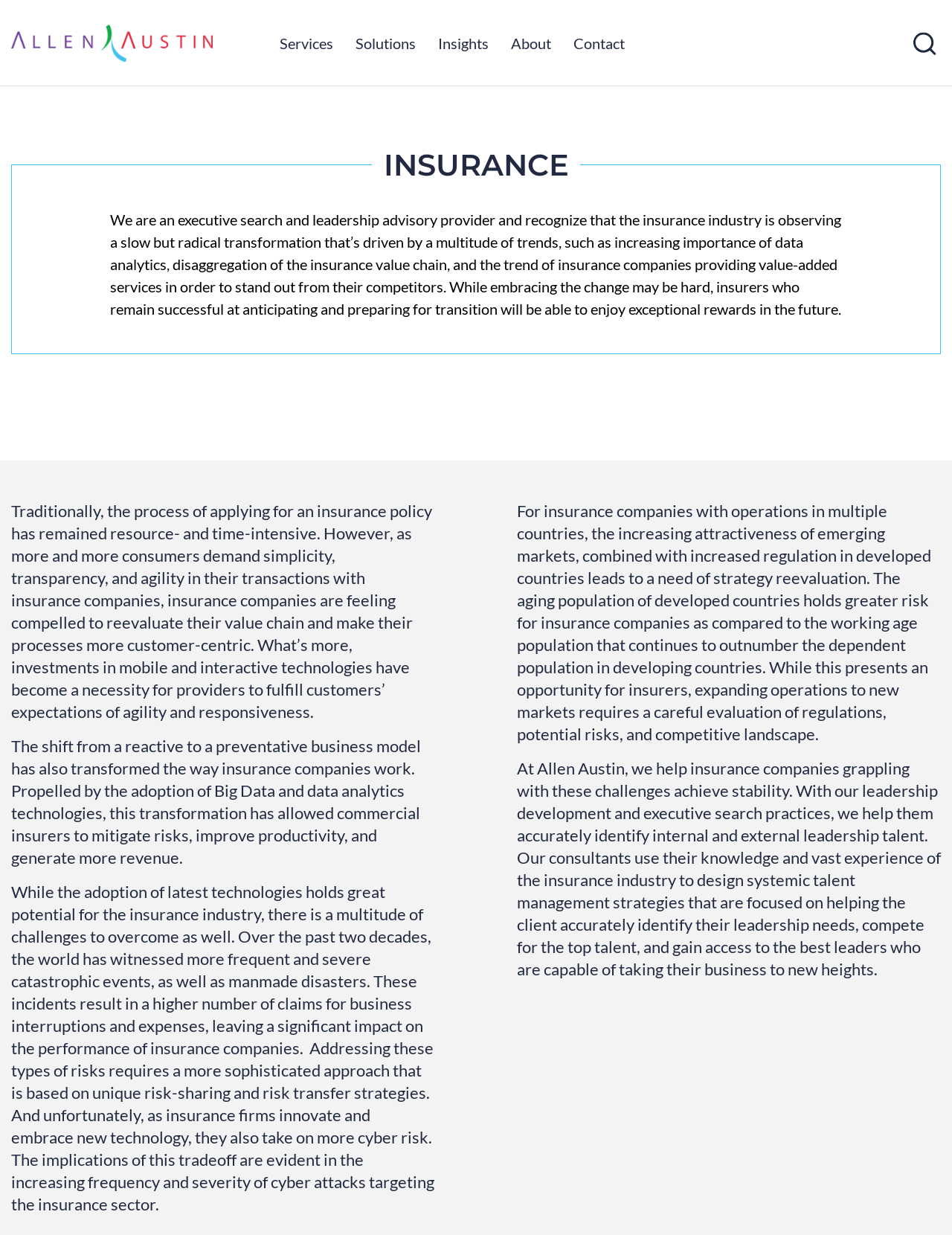Based on the element description, predict the bounding box coordinates (top-left x, top-left y, bottom-right x, bottom-right y) for the UI element in the screenshot: Toggle Navigation

None